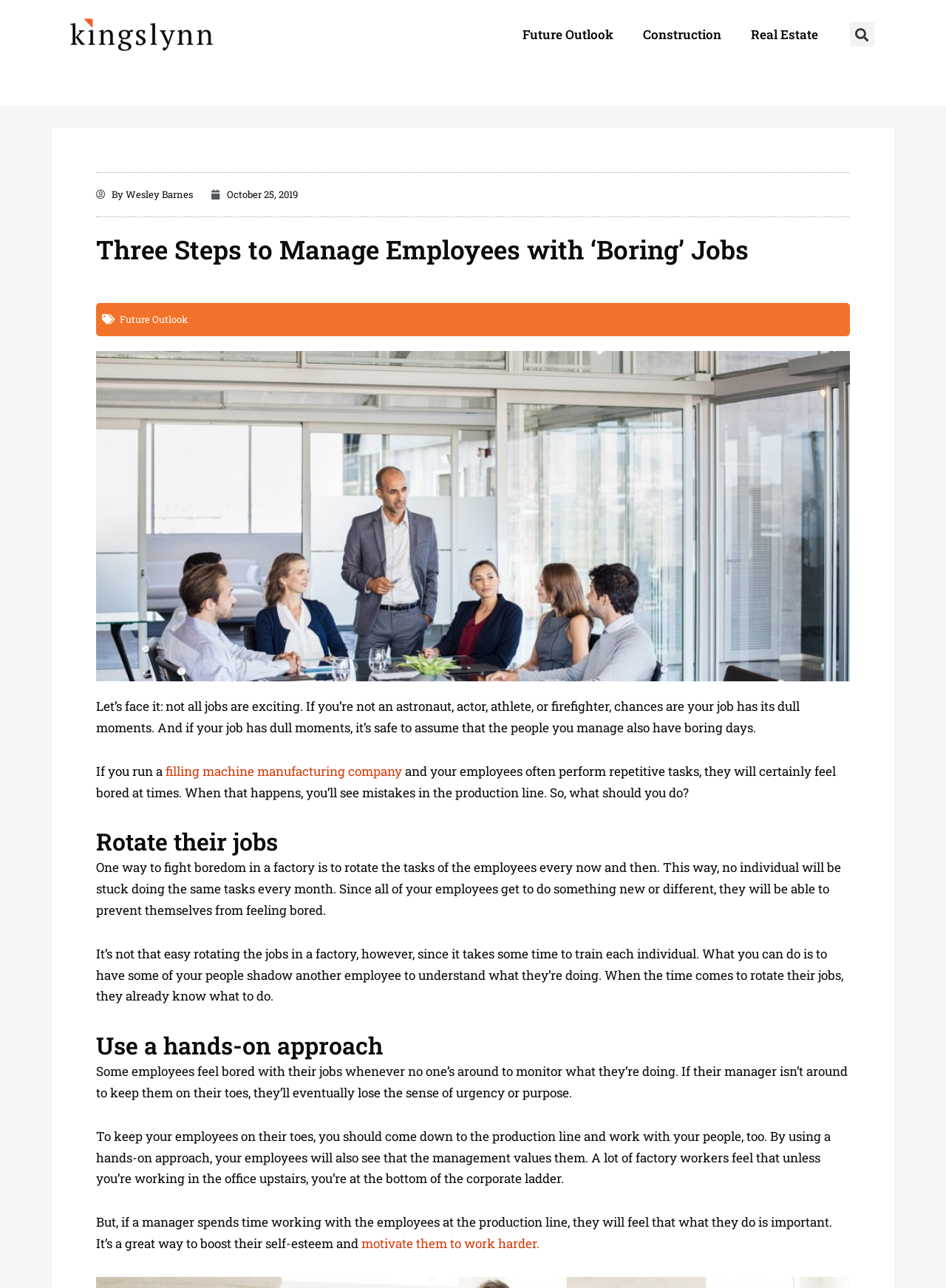What is the purpose of rotating jobs in a factory?
Based on the image, please offer an in-depth response to the question.

The purpose of rotating jobs in a factory can be found by reading the paragraph below the heading 'Rotate their jobs'. It states that rotating jobs can prevent employees from feeling bored.